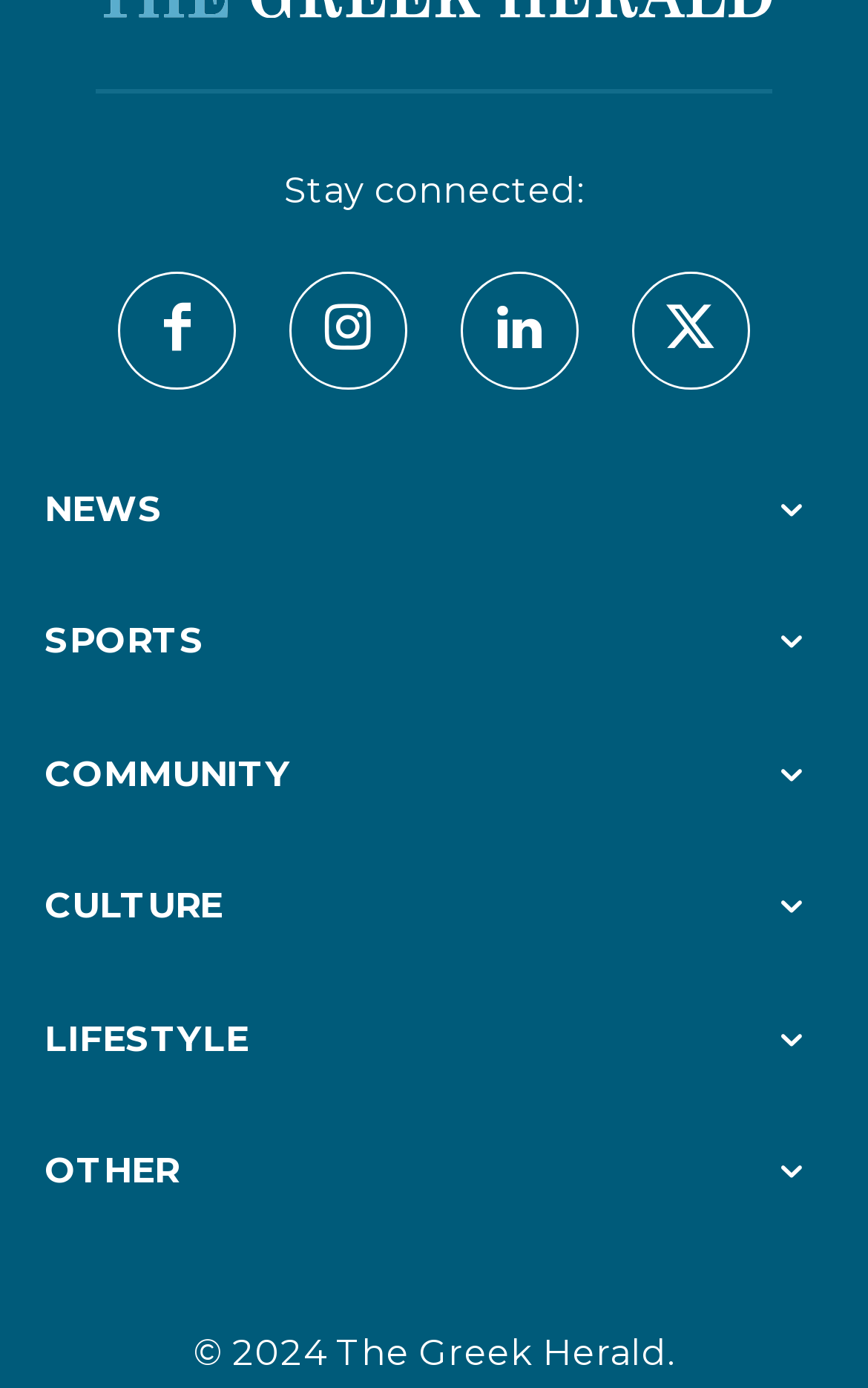Identify the bounding box coordinates necessary to click and complete the given instruction: "Click on SPORTS".

[0.051, 0.447, 0.949, 0.478]